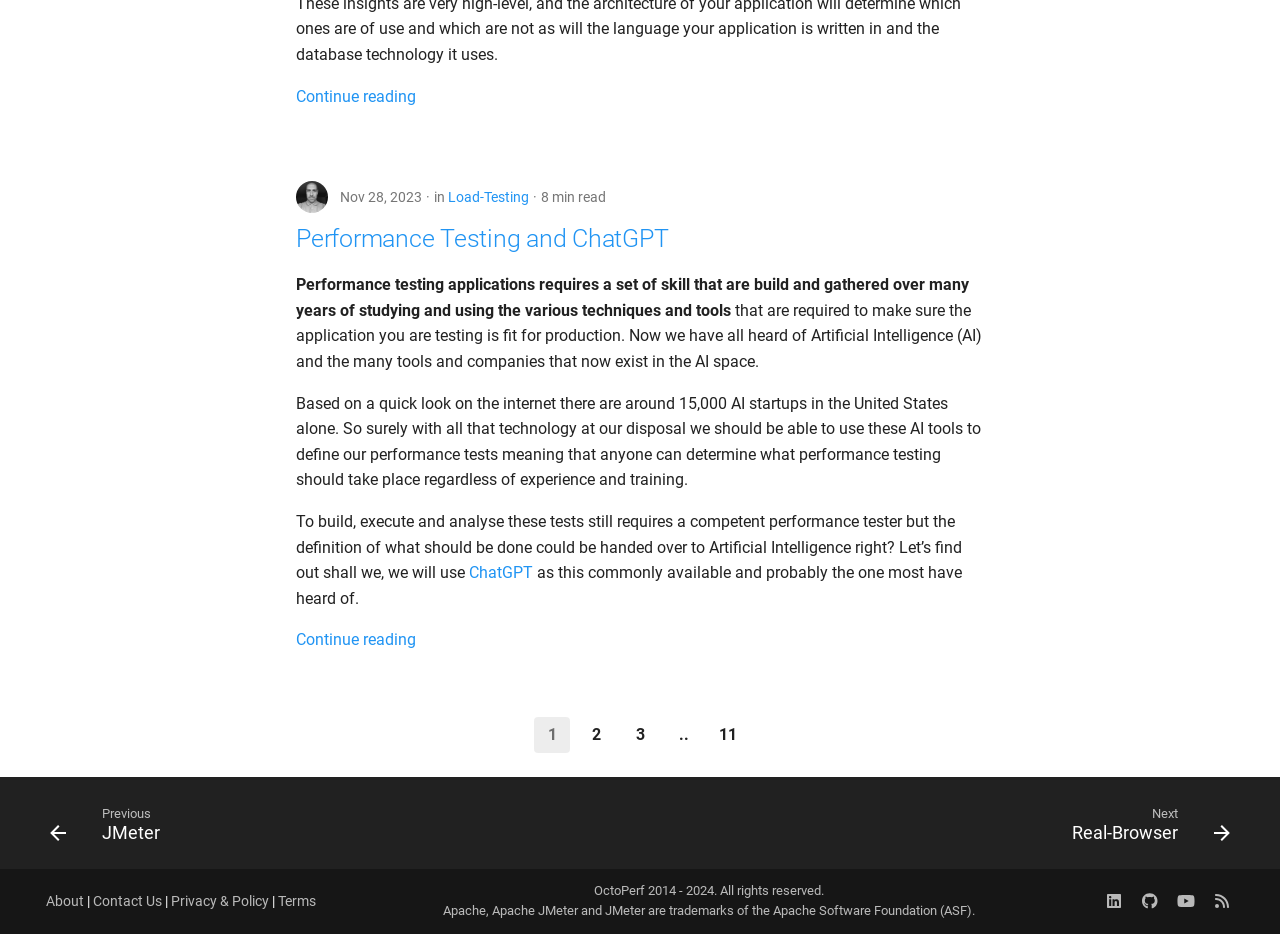What is the name of the AI tool mentioned in the article?
Using the visual information from the image, give a one-word or short-phrase answer.

ChatGPT